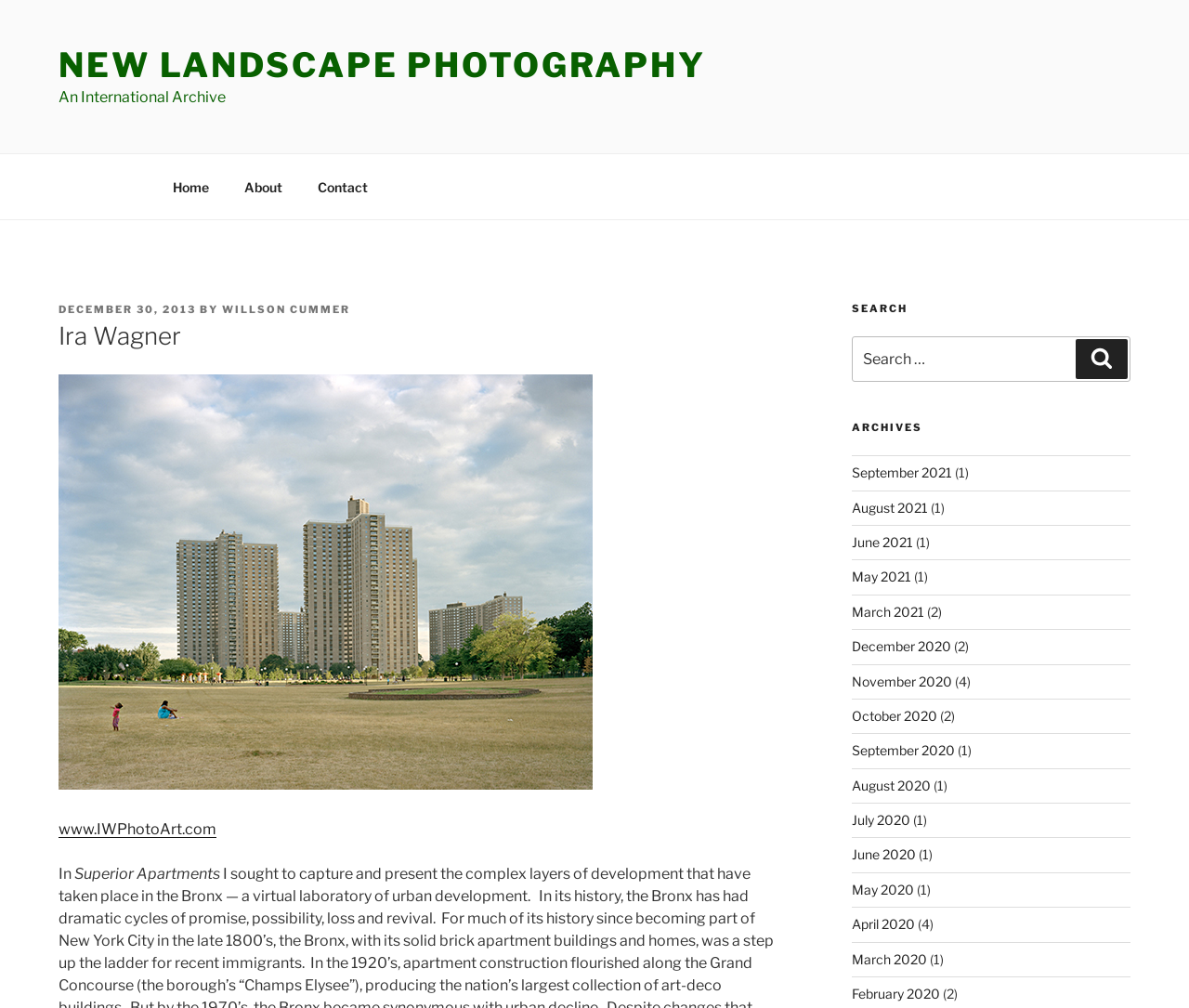Can you show the bounding box coordinates of the region to click on to complete the task described in the instruction: "Book 'Ice and Snow World Entrance Ticket'"?

None